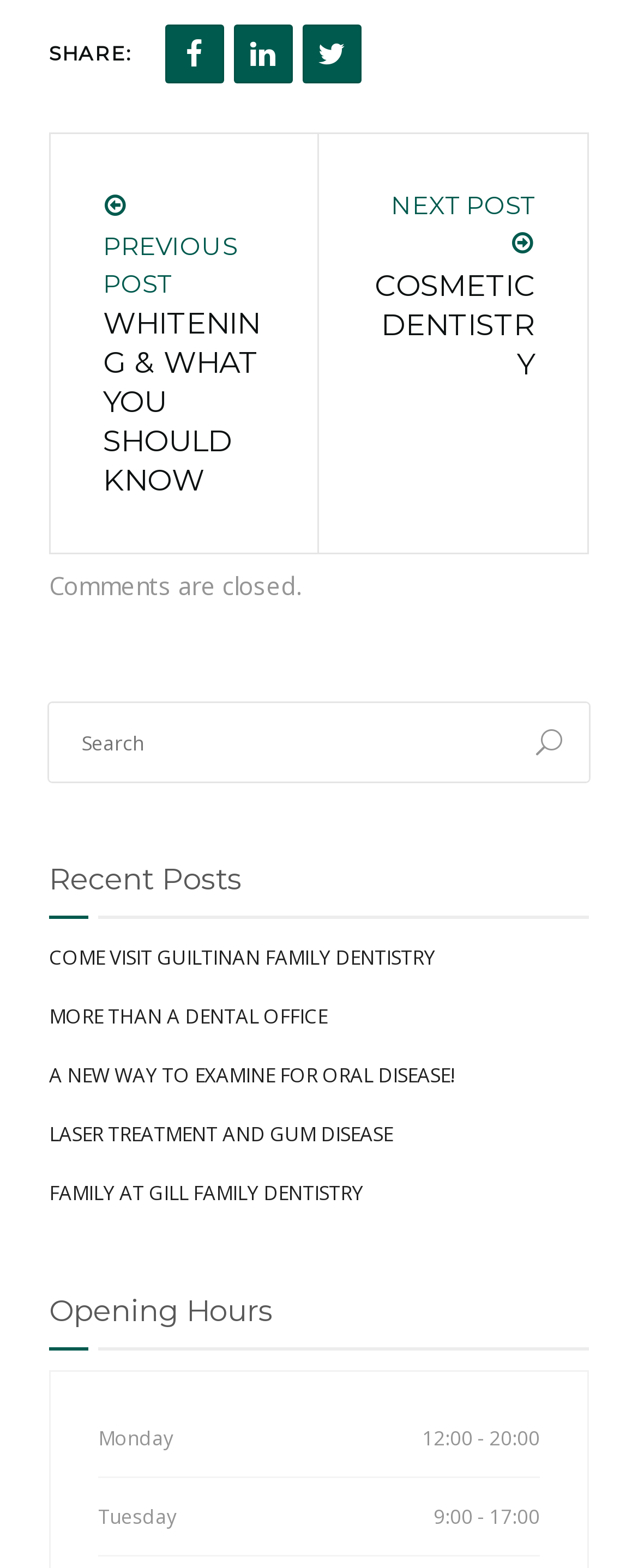Please locate the bounding box coordinates for the element that should be clicked to achieve the following instruction: "Visit the next post about cosmetic dentistry". Ensure the coordinates are given as four float numbers between 0 and 1, i.e., [left, top, right, bottom].

[0.5, 0.086, 0.921, 0.353]